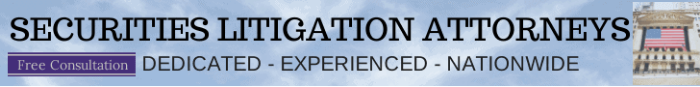Create an extensive caption that includes all significant details of the image.

The image prominently features the text "SECURITIES LITIGATION ATTORNEYS" in bold, eye-catching typography, emphasizing the focus on legal representation in securities-related legal matters. Below this headline, a purple box highlights "Free Consultation," inviting potential clients to seek initial legal advice without charge. The backdrop includes a soft, cloud-like pattern that conveys a professional and approachable atmosphere, while the phrases "DEDICATED - EXPERIENCED - NATIONWIDE" underline the attorneys' commitment and expertise across the country. An image of a structure, possibly a courthouse, is positioned to the right, reinforcing the legal theme and authority of the practice. This combination of elements aims to instill confidence in prospective clients looking for knowledgeable assistance in securities litigation.